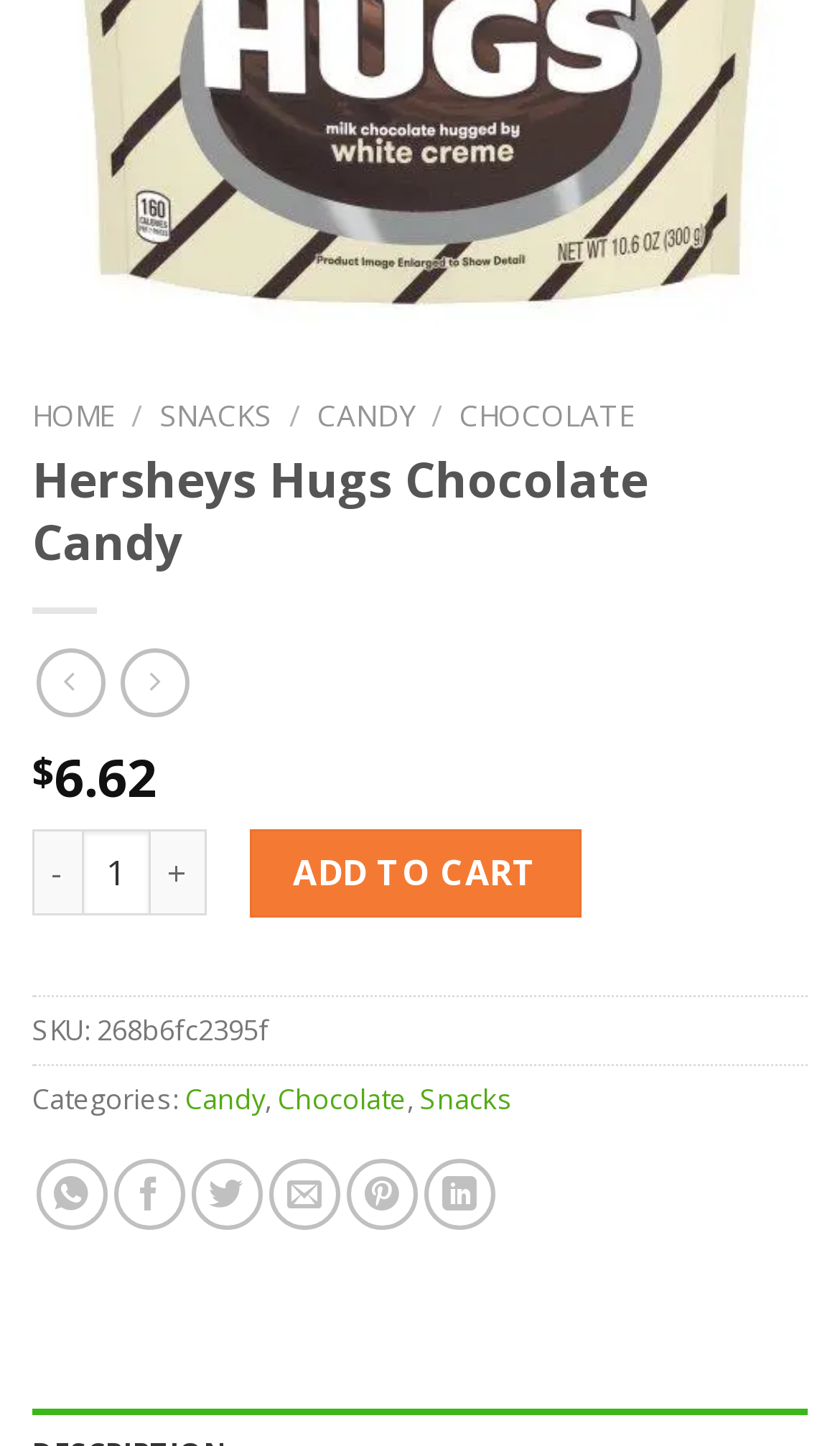Identify the bounding box coordinates for the UI element described as follows: tipobet güncel giriş. Use the format (top-left x, top-left y, bottom-right x, bottom-right y) and ensure all values are floating point numbers between 0 and 1.

None